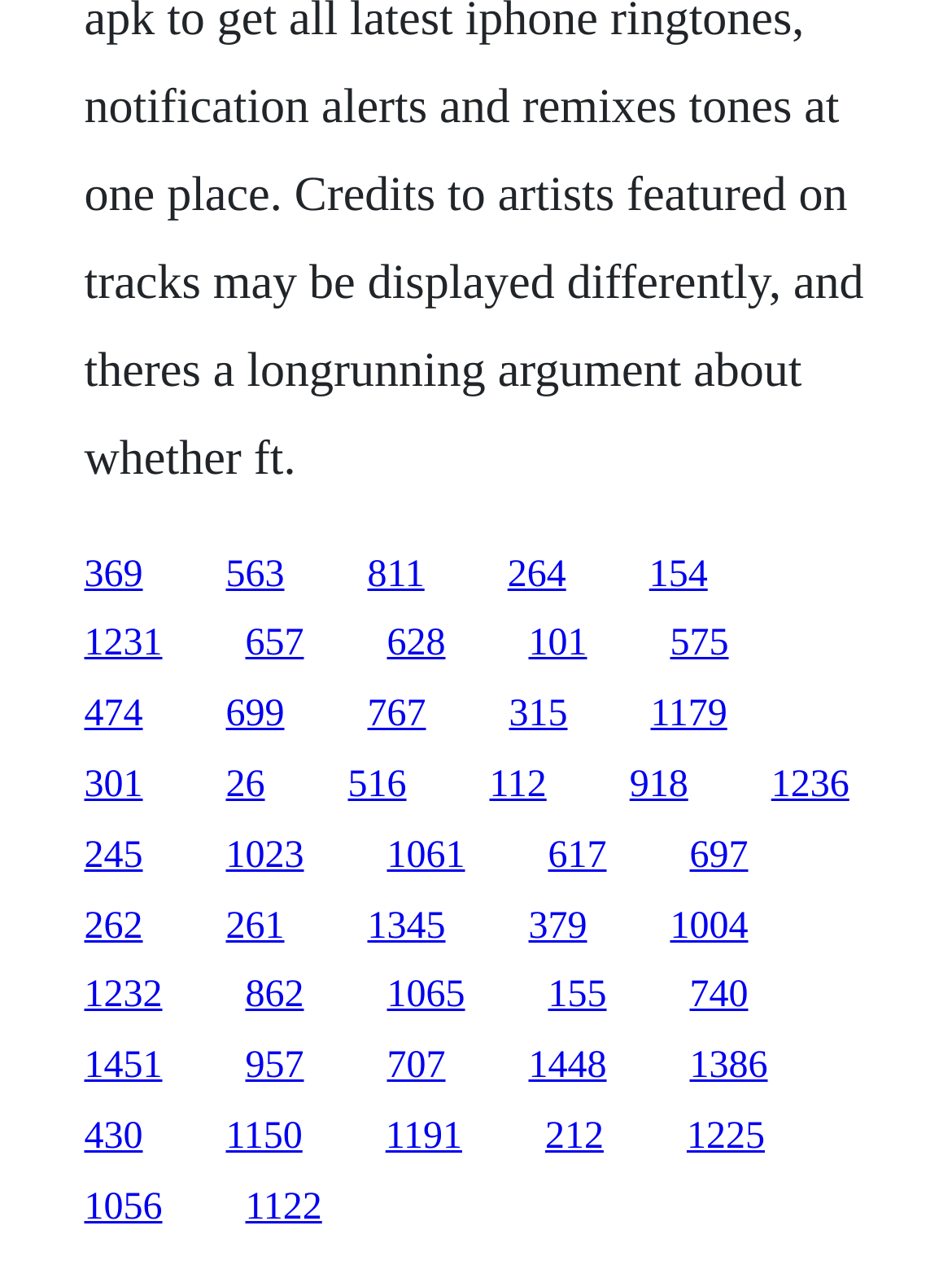Please identify the bounding box coordinates of the element's region that should be clicked to execute the following instruction: "visit the third link". The bounding box coordinates must be four float numbers between 0 and 1, i.e., [left, top, right, bottom].

[0.386, 0.437, 0.446, 0.47]